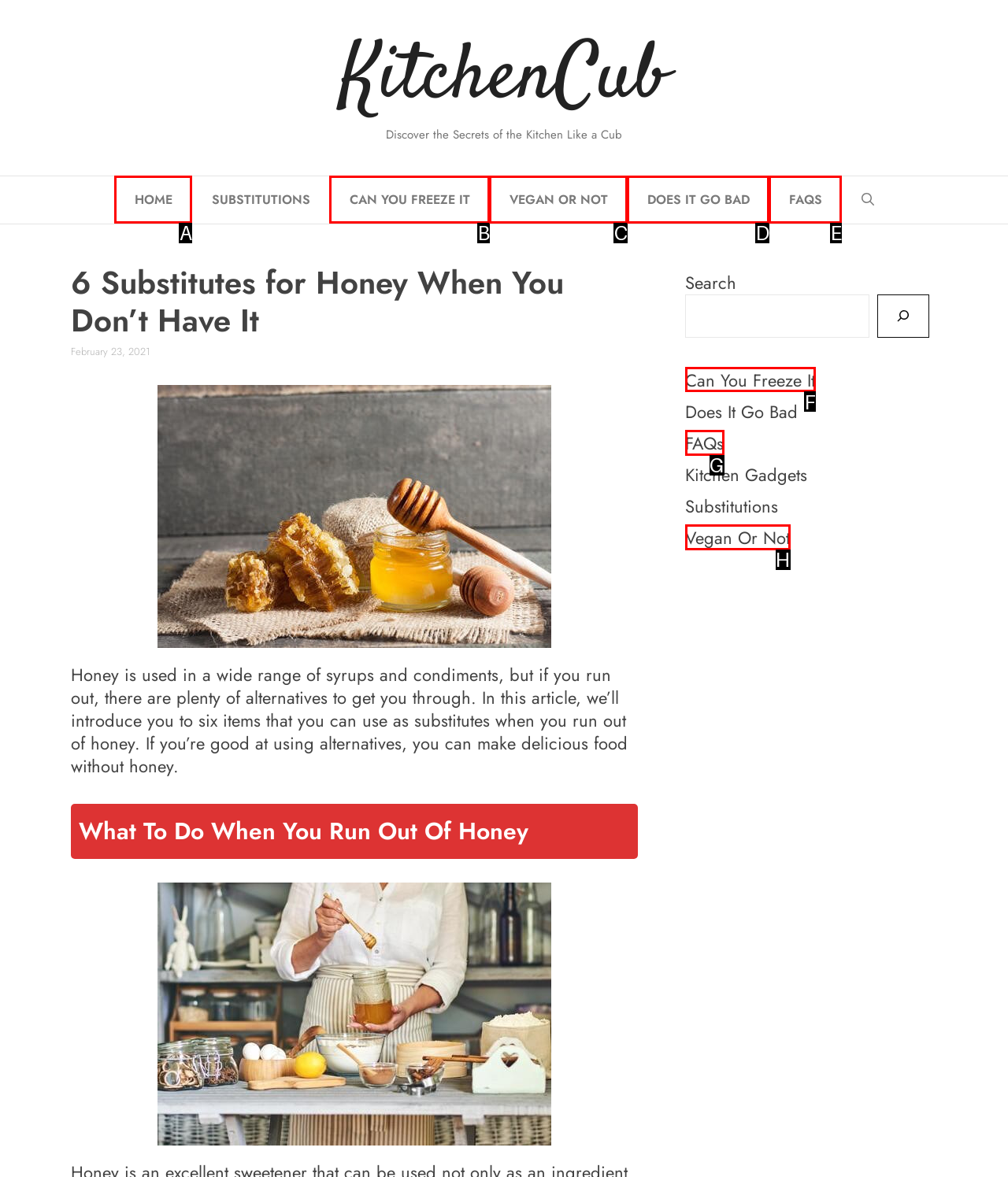Which lettered option should be clicked to perform the following task: Read the article about 'Can You Freeze It'
Respond with the letter of the appropriate option.

F